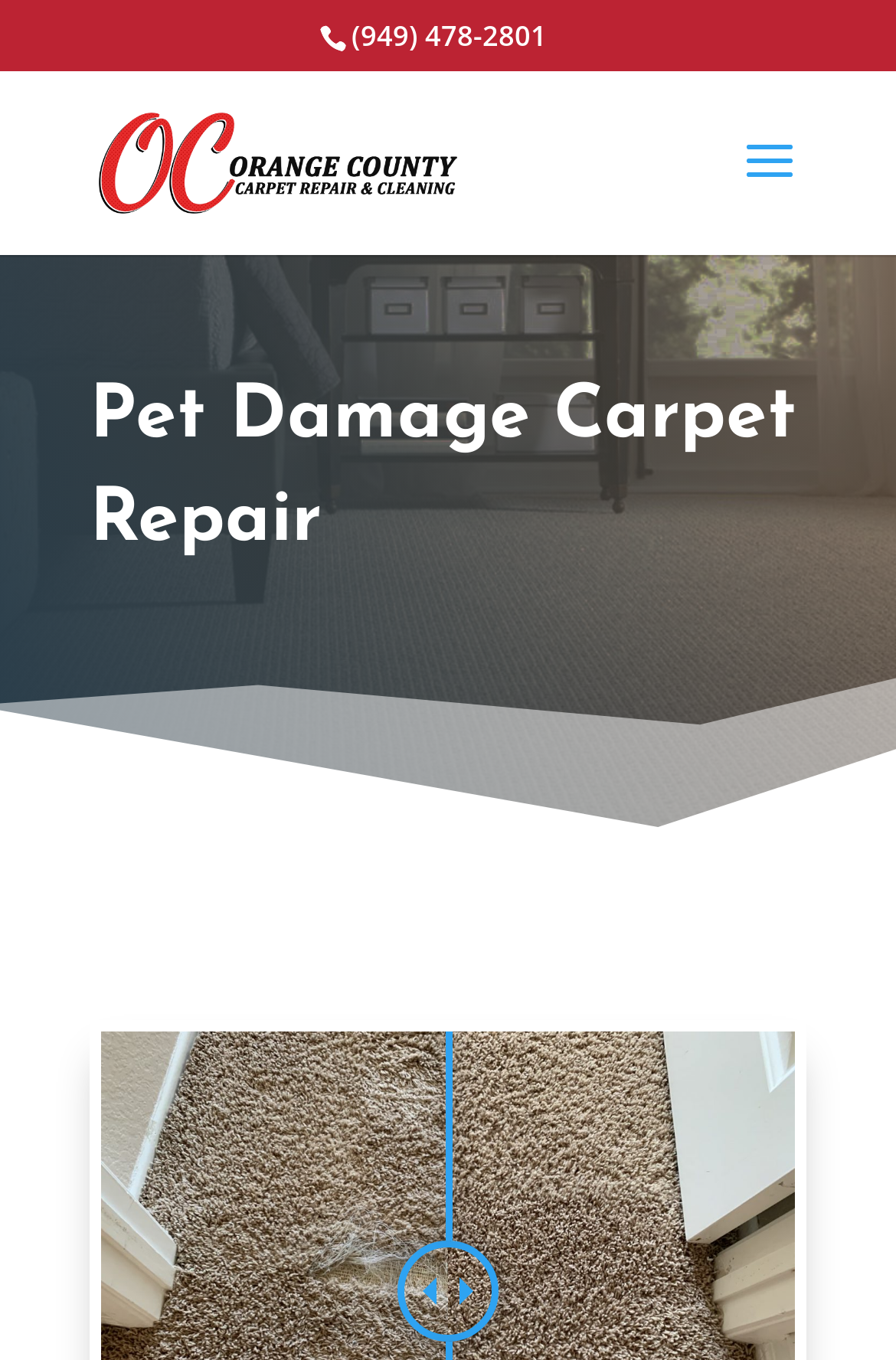Your task is to find and give the main heading text of the webpage.

Pet Damage Carpet Repair